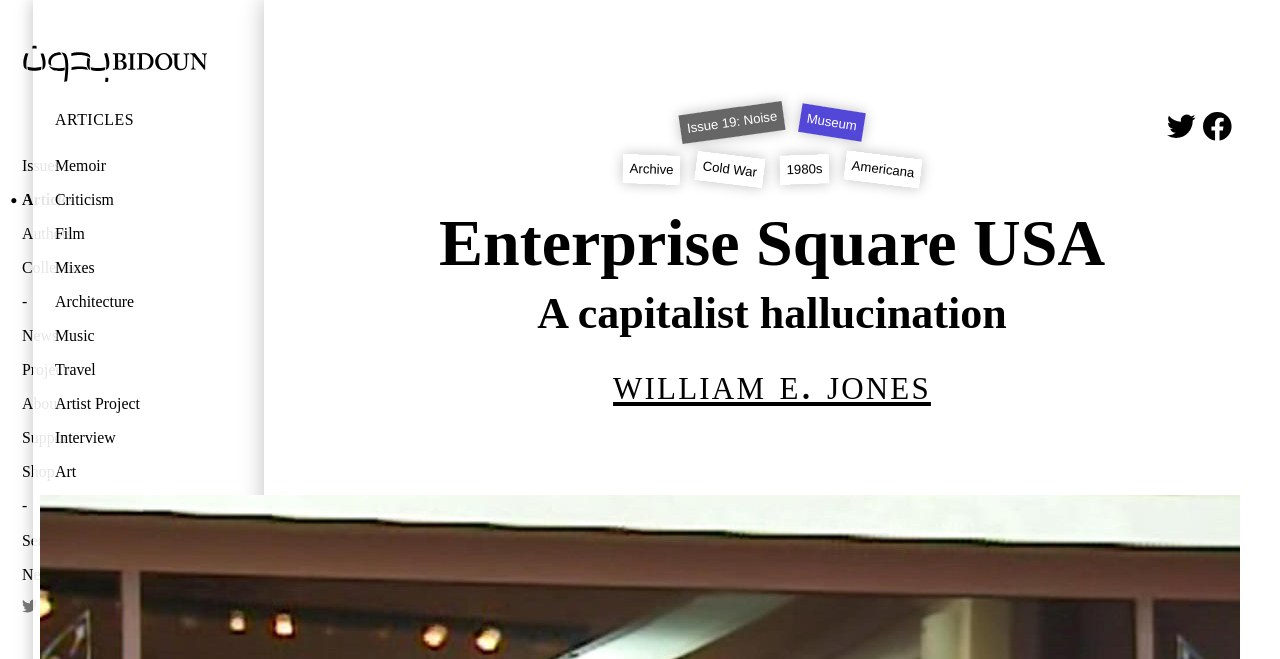Please specify the coordinates of the bounding box for the element that should be clicked to carry out this instruction: "Read the 'ARTICLES'". The coordinates must be four float numbers between 0 and 1, formatted as [left, top, right, bottom].

[0.043, 0.167, 0.163, 0.2]